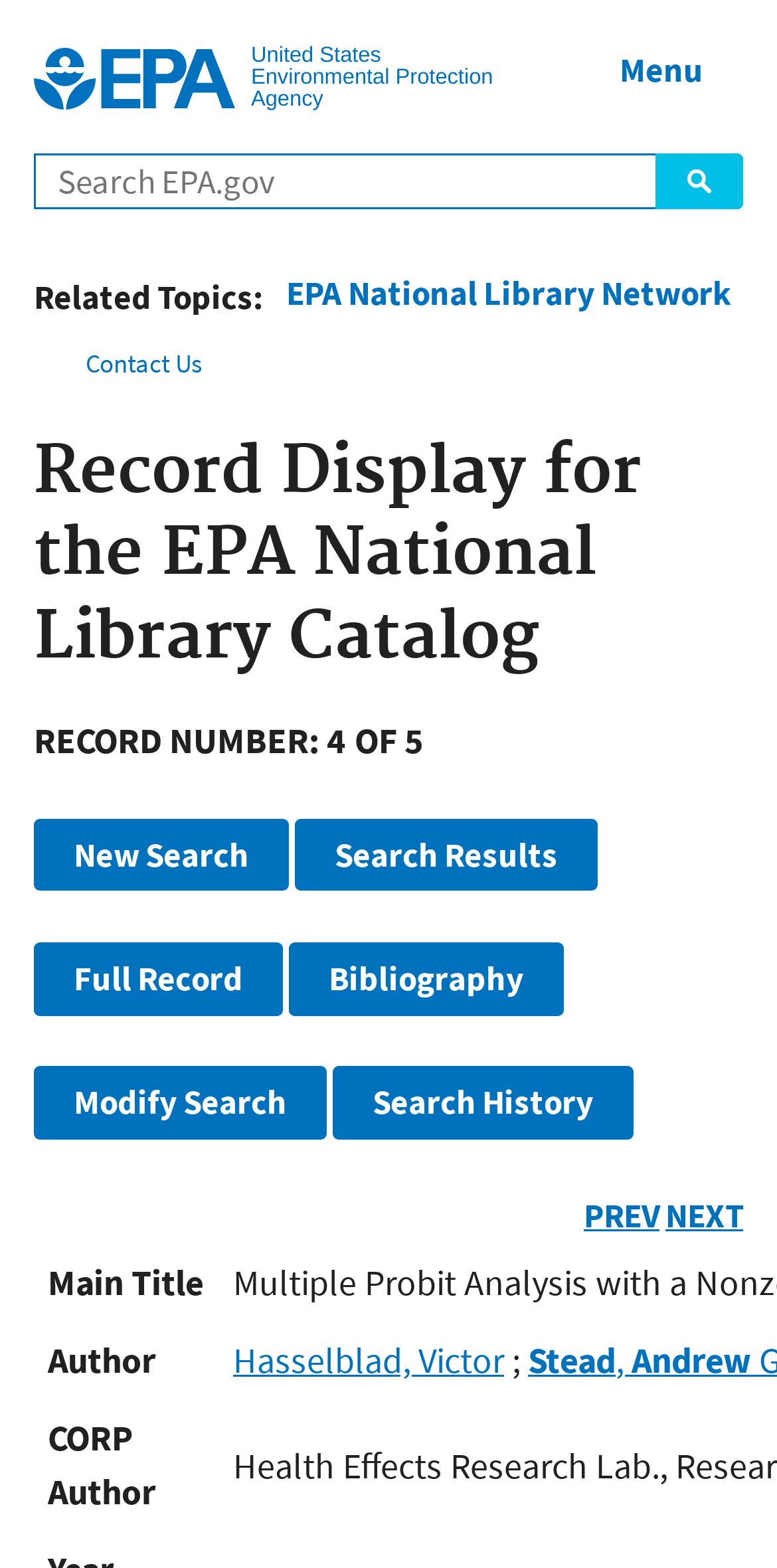Please specify the bounding box coordinates of the element that should be clicked to execute the given instruction: 'Search for a term'. Ensure the coordinates are four float numbers between 0 and 1, expressed as [left, top, right, bottom].

[0.044, 0.098, 0.956, 0.133]